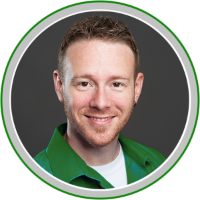Describe the image in great detail, covering all key points.

The image features a professional-looking individual smiling warmly. He has short, light brown hair and sports a well-groomed beard with subtle hints of red. He wears a green collared shirt over a white t-shirt, giving off a casual yet polished vibe. The photo is presented in a circular frame with a green border, set against a dark background that enhances the subject's friendly demeanor. This image likely represents Andrew, the author of the blog post titled "It’s not a free day… It’s a 'no track day' – Calorrific," indicating his involvement in discussions around healthy eating and lifestyle choices.